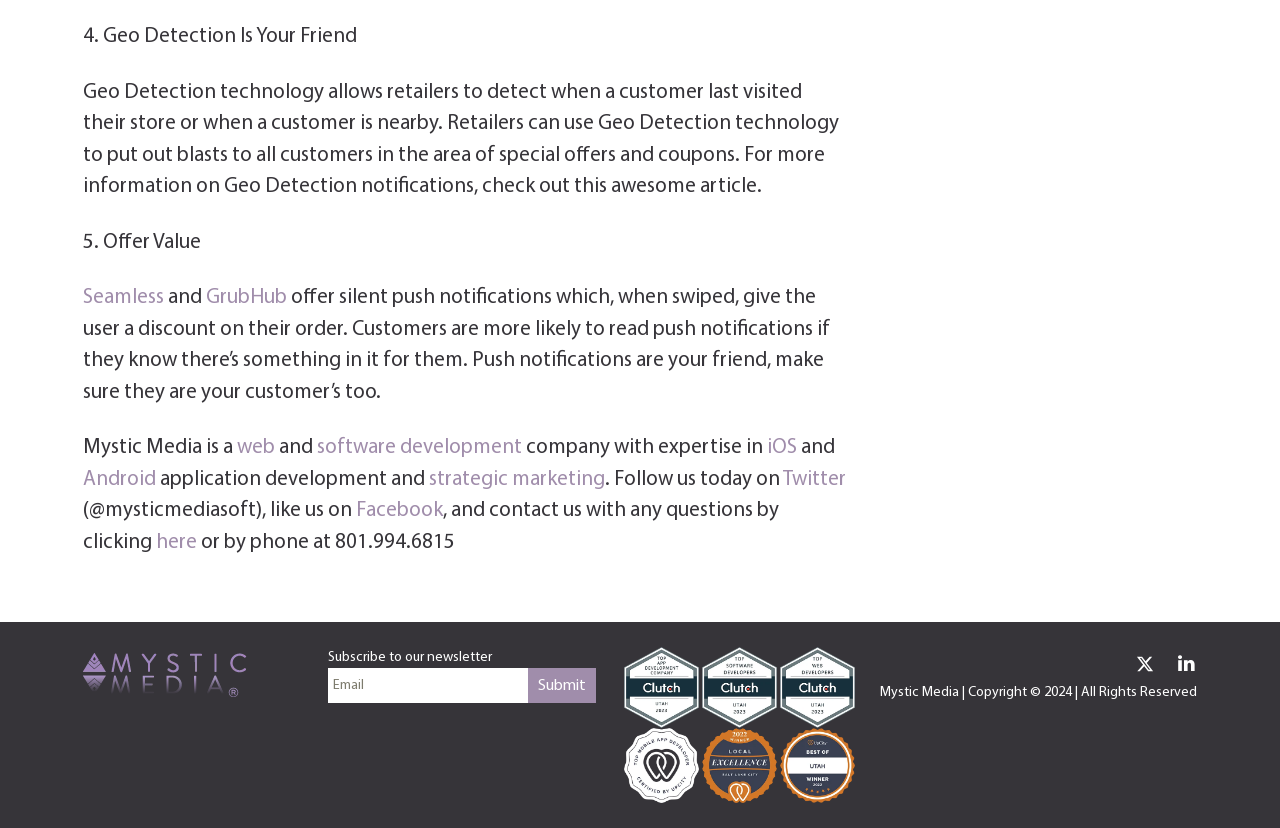Extract the bounding box coordinates for the UI element described as: "alt="Top Website Developer"".

[0.61, 0.821, 0.668, 0.839]